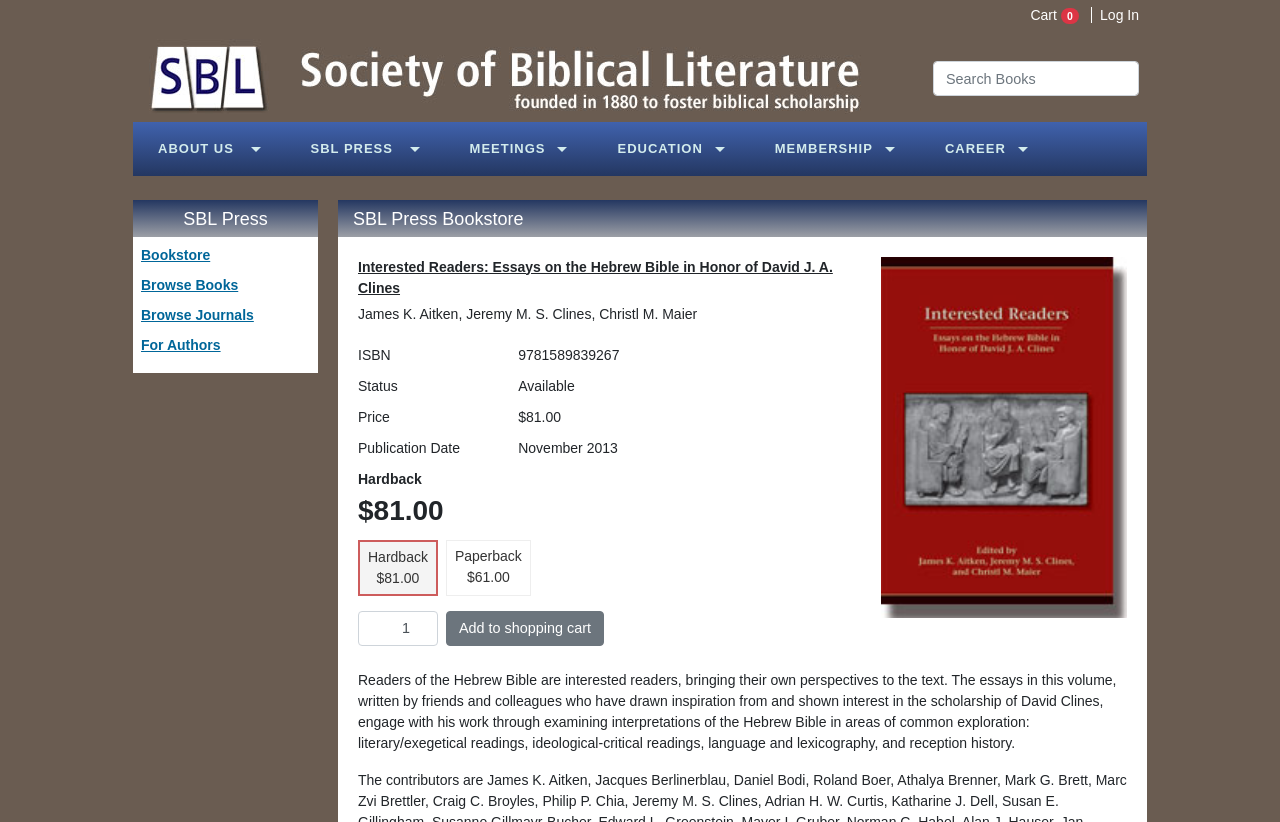What is the price of the hardback book?
We need a detailed and meticulous answer to the question.

I found the answer by examining the static text element '$81.00' located at [0.405, 0.497, 0.438, 0.516] which is associated with the 'Price' label, indicating the price of the hardback book.